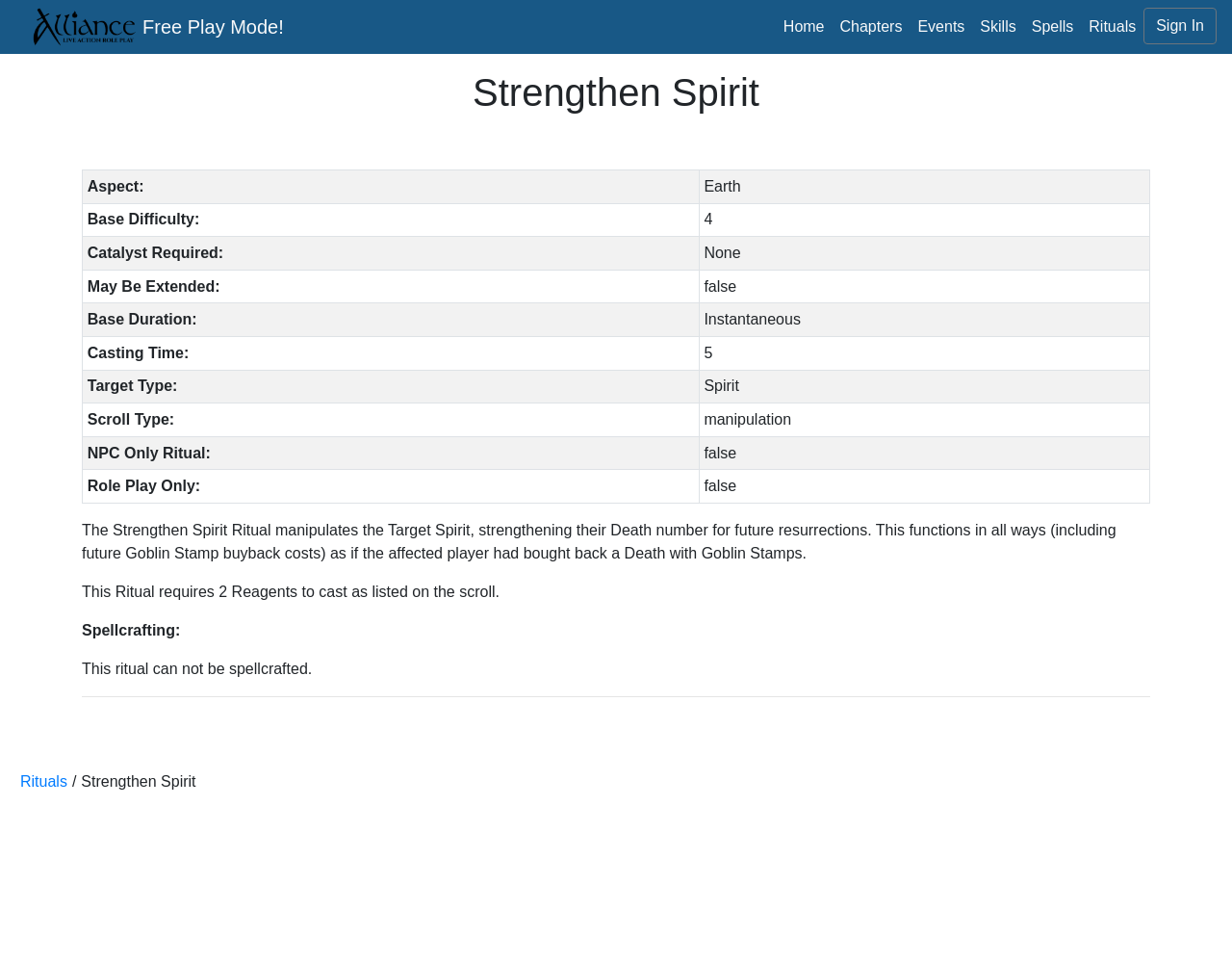Determine the bounding box coordinates of the clickable element to complete this instruction: "Click the 'Home' link". Provide the coordinates in the format of four float numbers between 0 and 1, [left, top, right, bottom].

[0.63, 0.008, 0.675, 0.048]